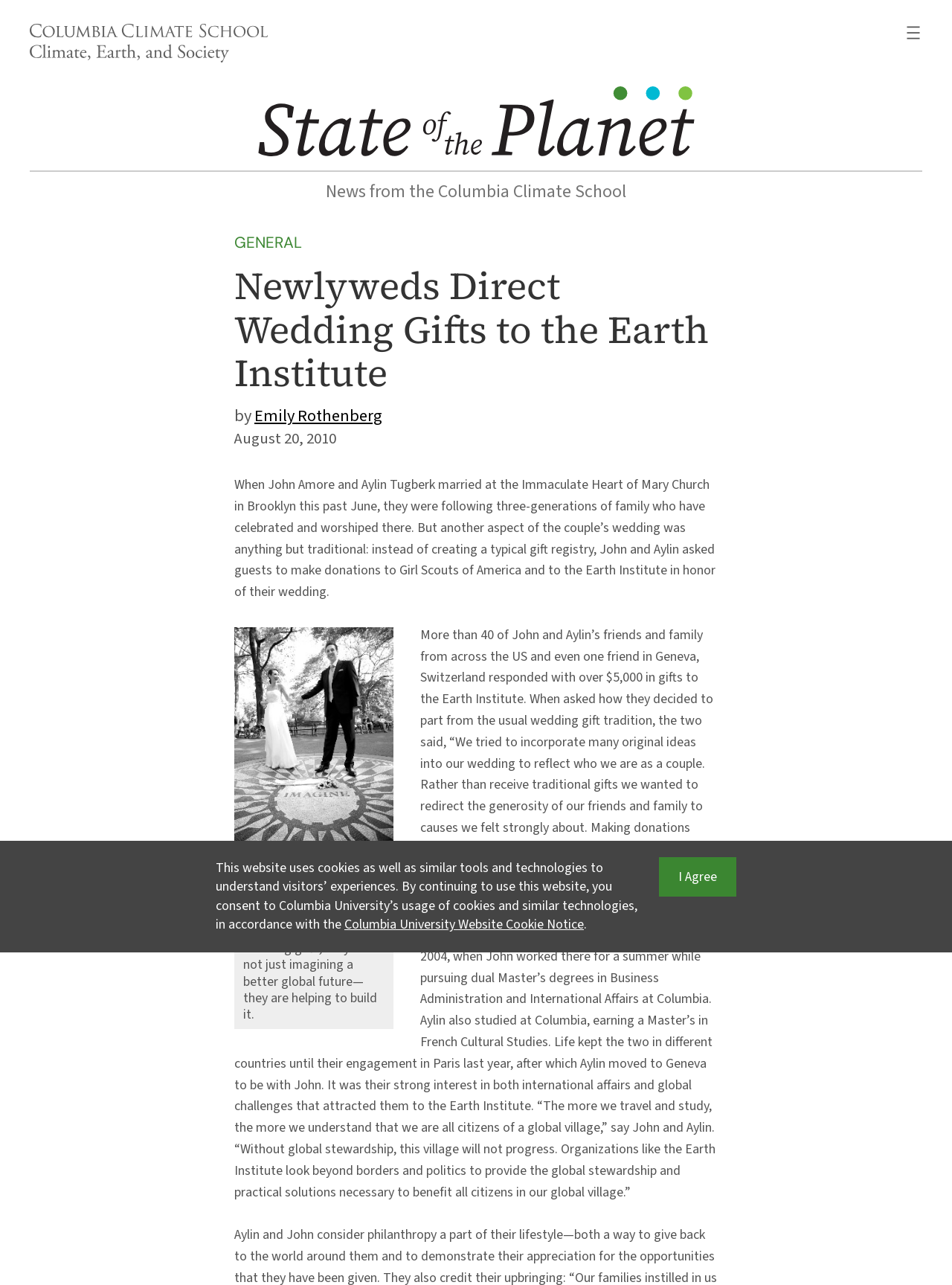Please respond in a single word or phrase: 
Where did John and Aylin get engaged?

Paris